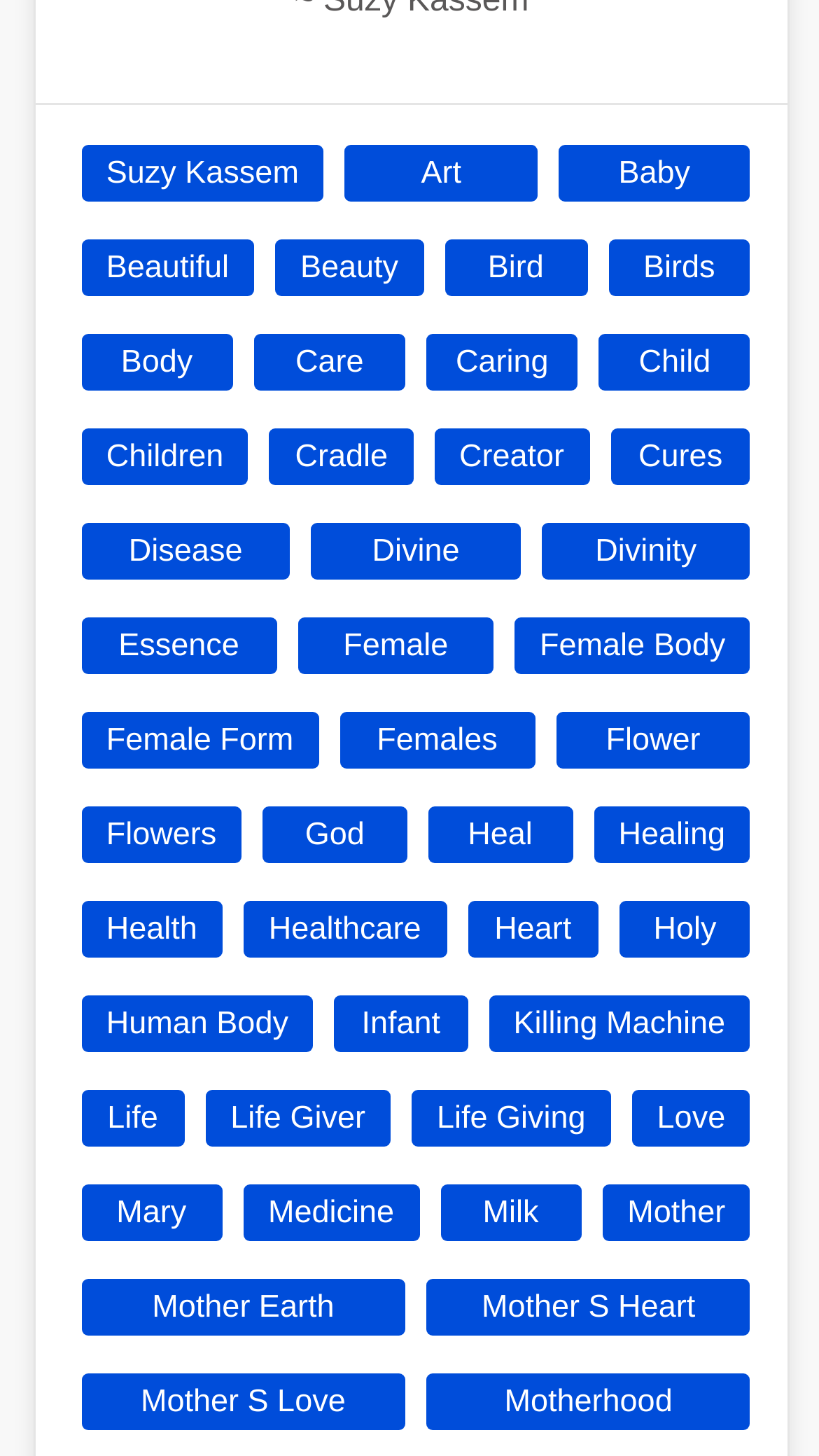Please provide a comprehensive answer to the question below using the information from the image: What is the category of the link 'Art'?

The link 'Art' is categorized under a general topic, as it is placed alongside other links such as 'Baby', 'Beautiful', and 'Bird', suggesting that it is a broad category rather than a specific subtopic.